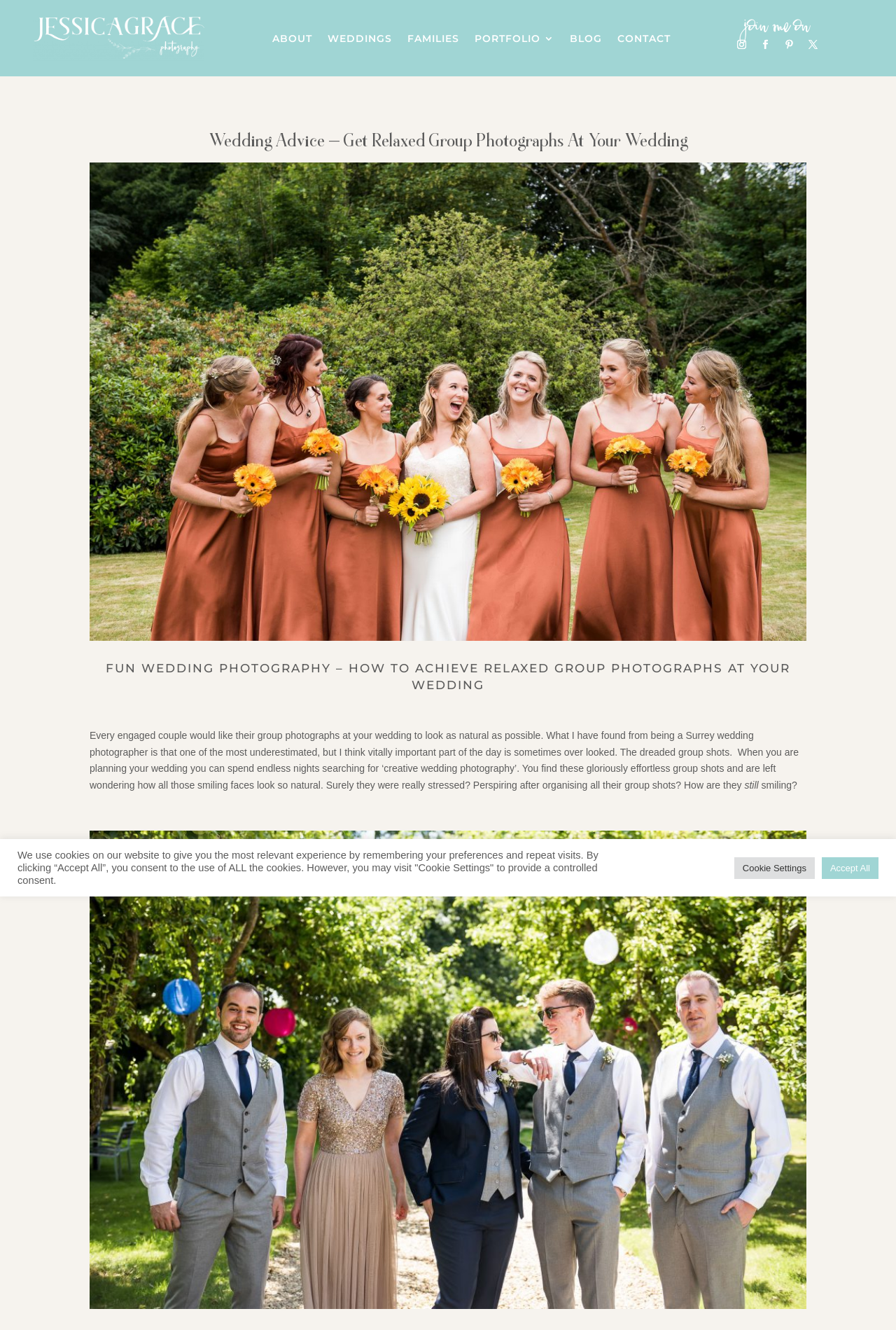Can you identify and provide the main heading of the webpage?

Wedding Advice – Get Relaxed Group Photographs At Your Wedding